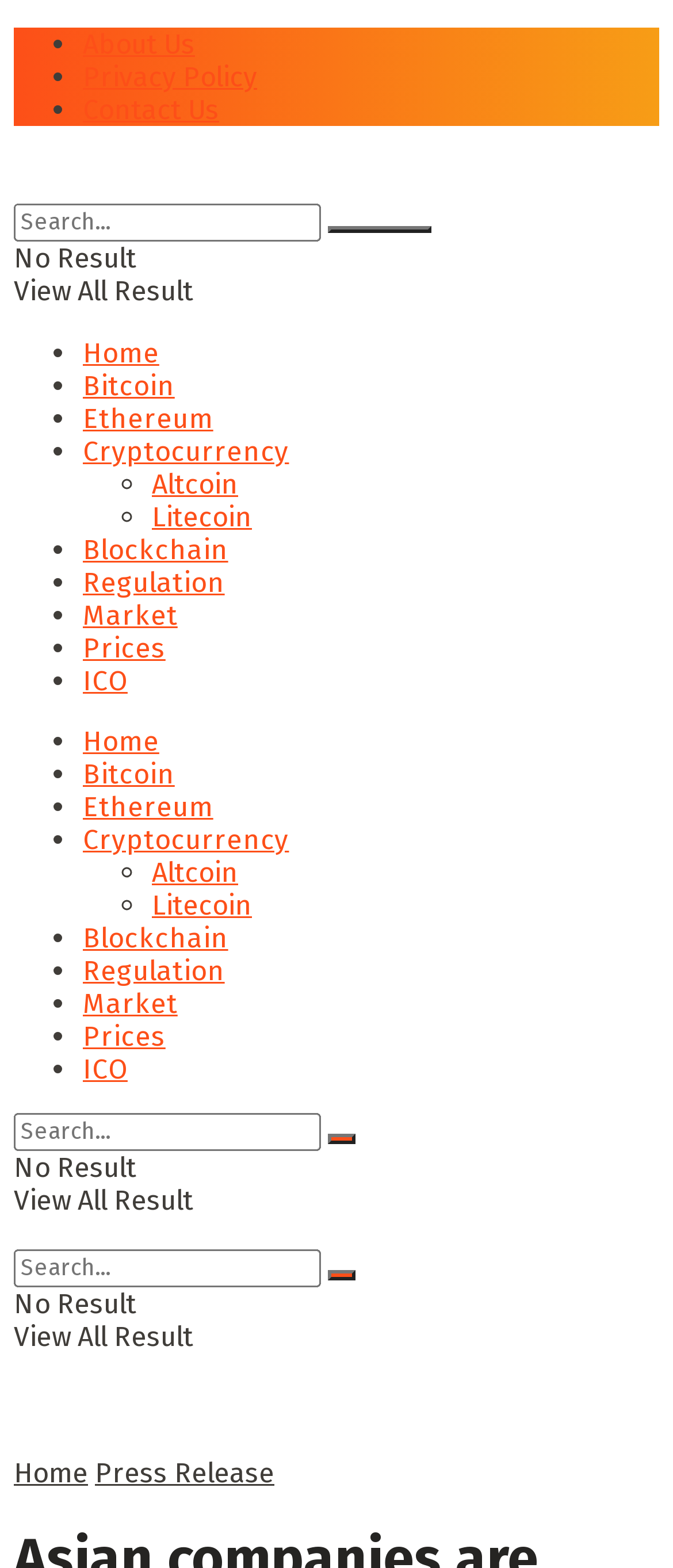Generate the title text from the webpage.

Asian companies are expected to lead the global Web3 innovation trend – Huoda and C² Ventures held Web3 Training Salon in Singapore